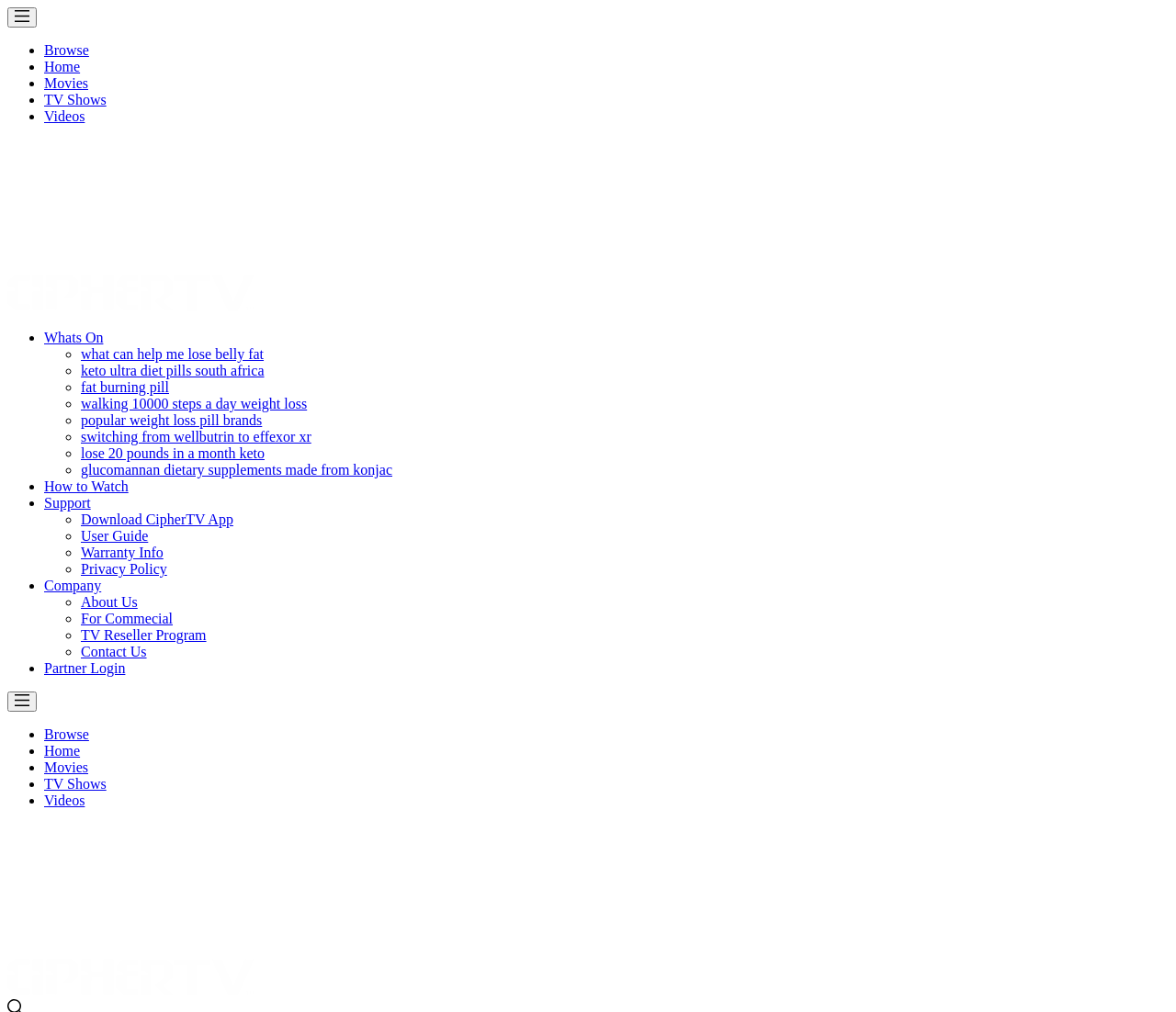Use a single word or phrase to answer this question: 
What is the name of the TV service?

CipherTV